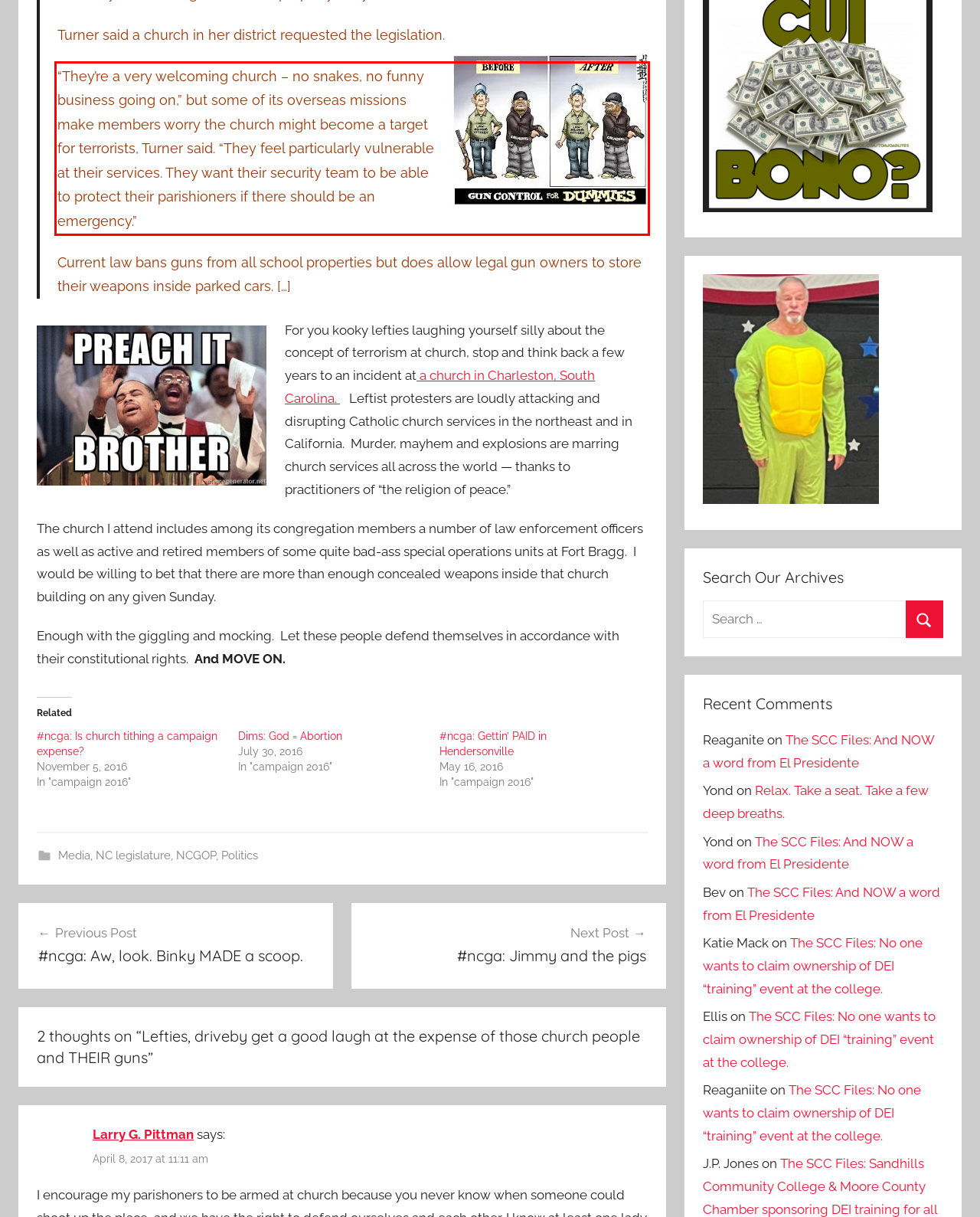Examine the screenshot of the webpage, locate the red bounding box, and perform OCR to extract the text contained within it.

“They’re a very welcoming church – no snakes, no funny business going on,” but some of its overseas missions make members worry the church might become a target for terrorists, Turner said. “They feel particularly vulnerable at their services. They want their security team to be able to protect their parishioners if there should be an emergency.”